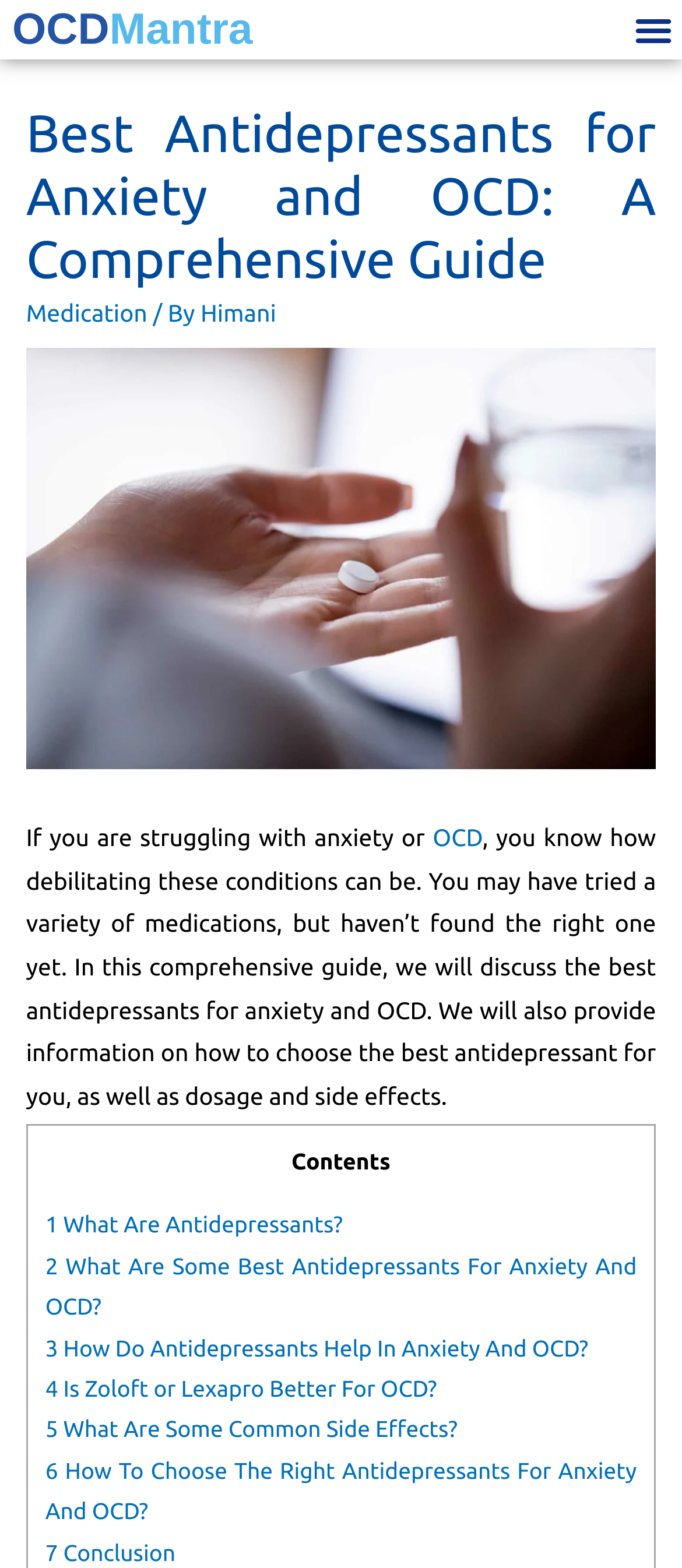Predict the bounding box for the UI component with the following description: "1 What Are Antidepressants?".

[0.066, 0.774, 0.503, 0.79]